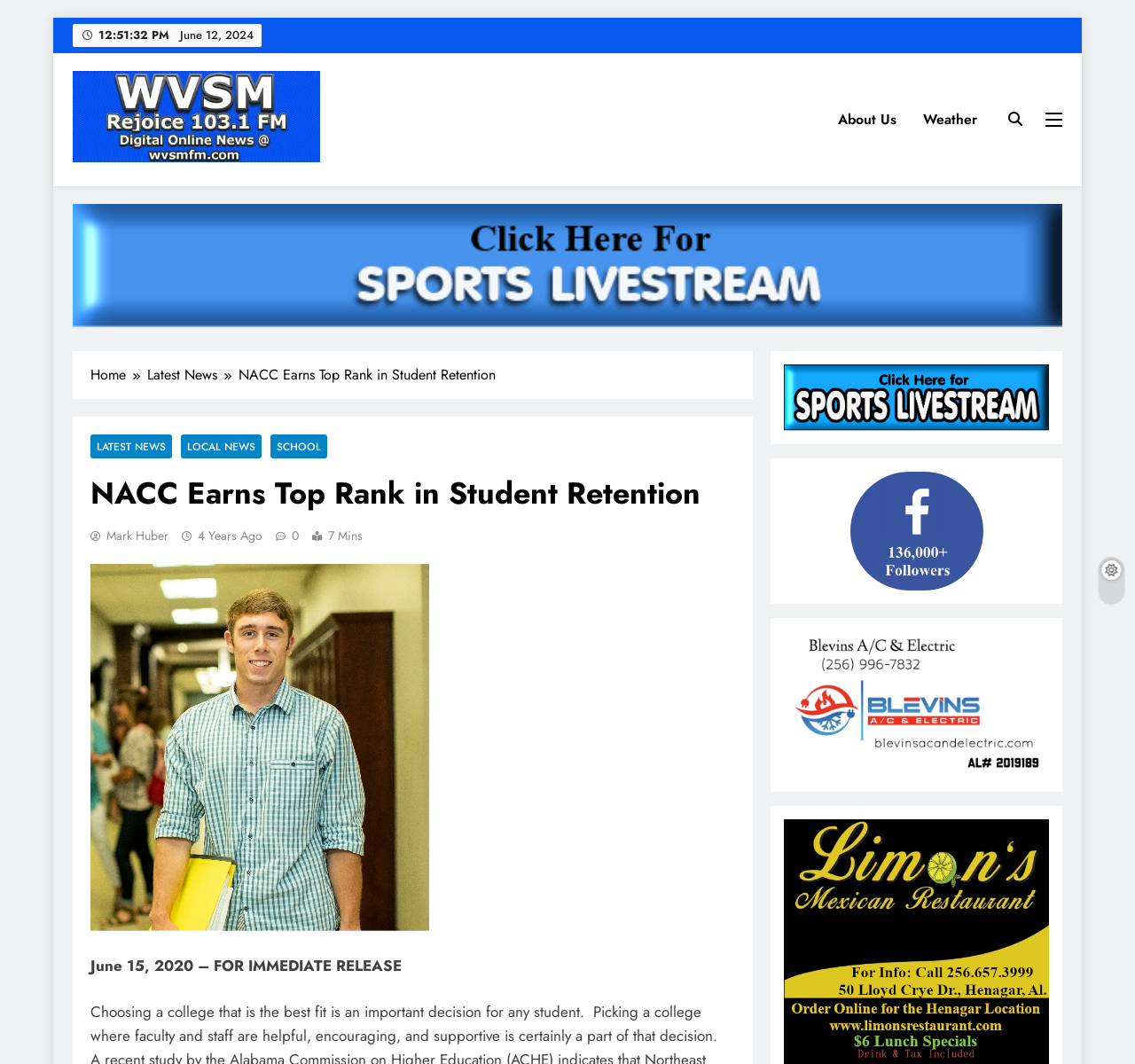Predict the bounding box coordinates of the area that should be clicked to accomplish the following instruction: "Check the time". The bounding box coordinates should consist of four float numbers between 0 and 1, i.e., [left, top, right, bottom].

[0.174, 0.495, 0.231, 0.512]